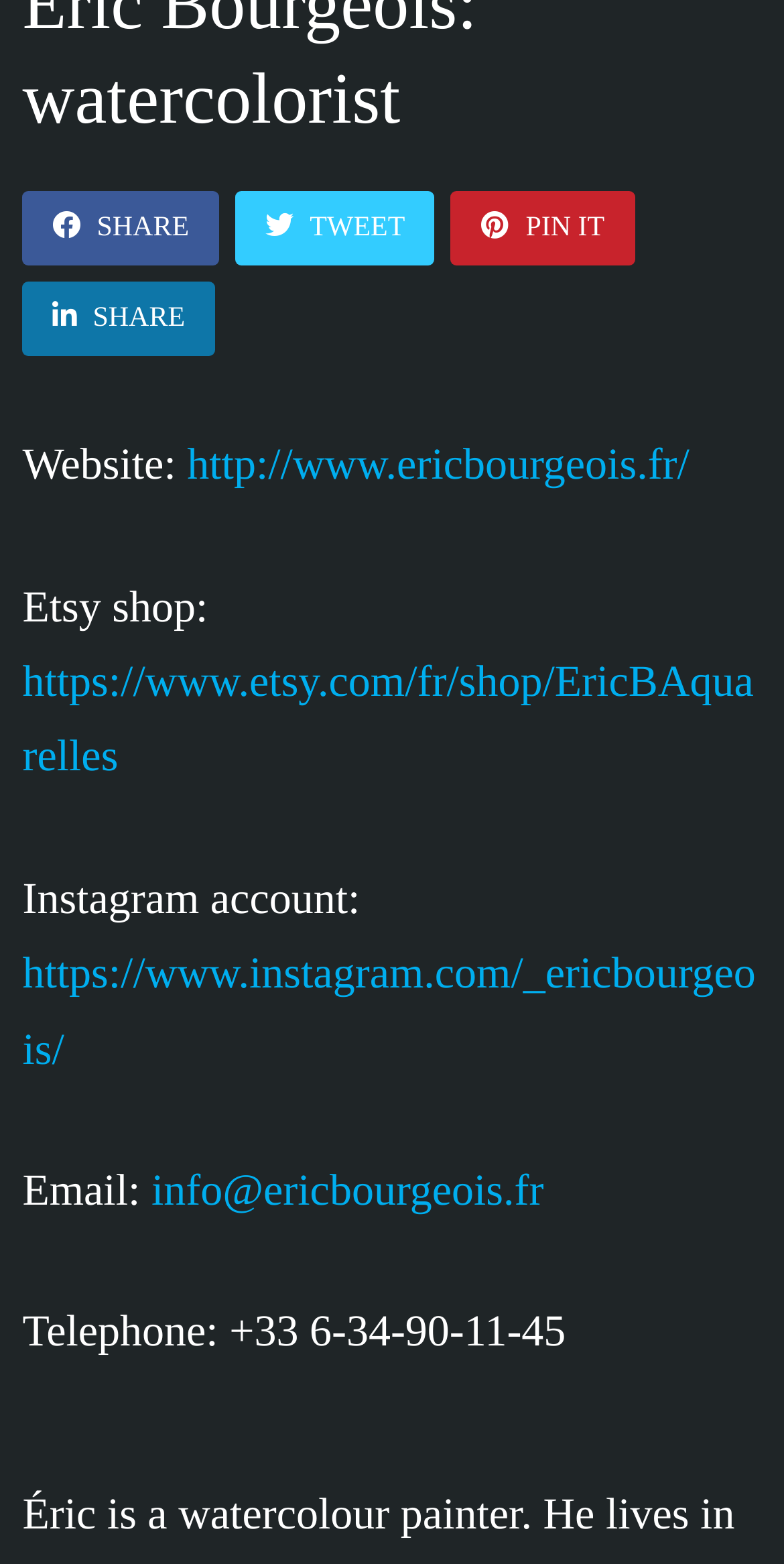What is the phone number of Eric Bourgeois?
Using the visual information, respond with a single word or phrase.

+33 6-34-90-11-45